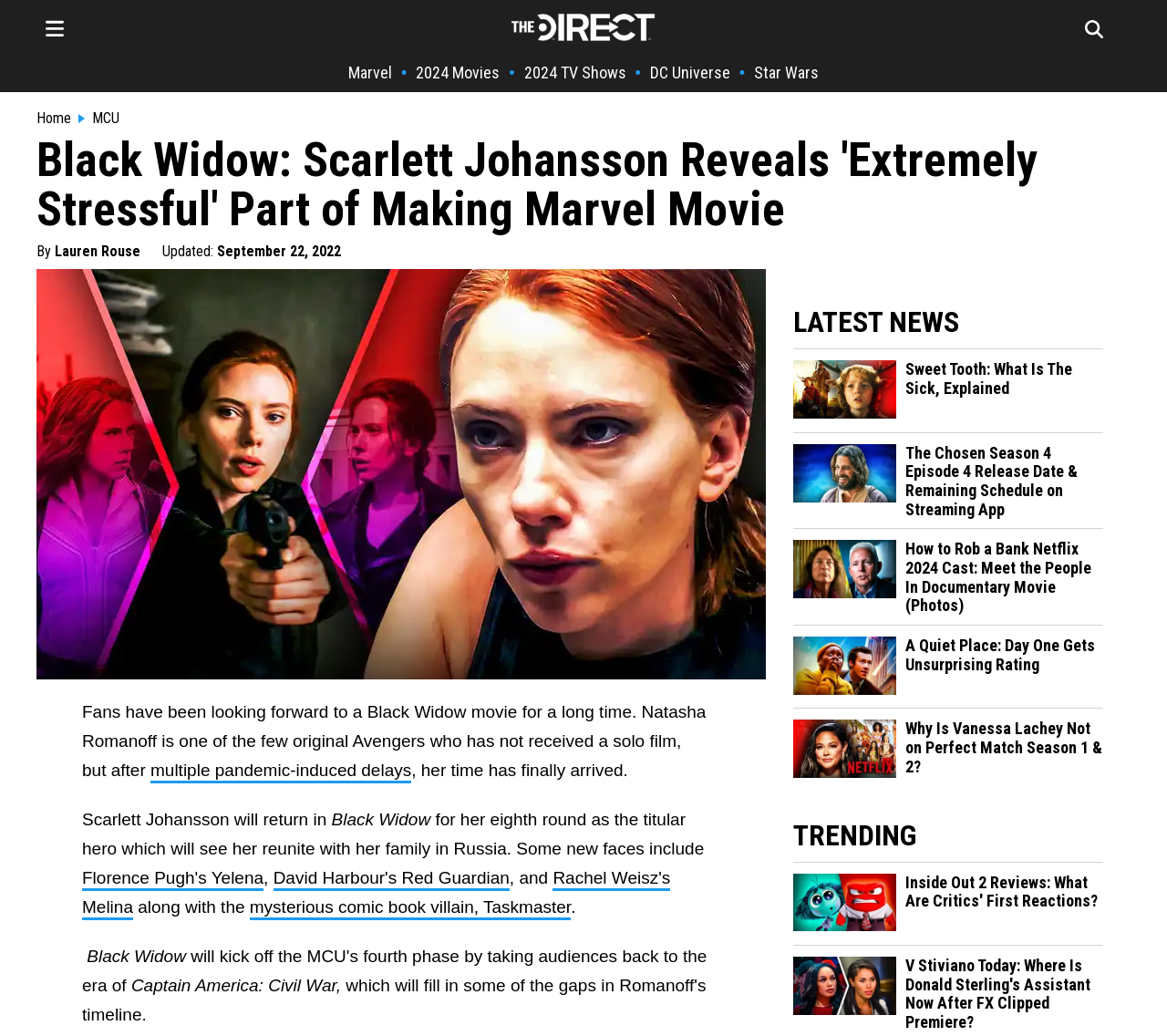Given the description of a UI element: "Rachel Weisz's Melina", identify the bounding box coordinates of the matching element in the webpage screenshot.

[0.07, 0.838, 0.574, 0.889]